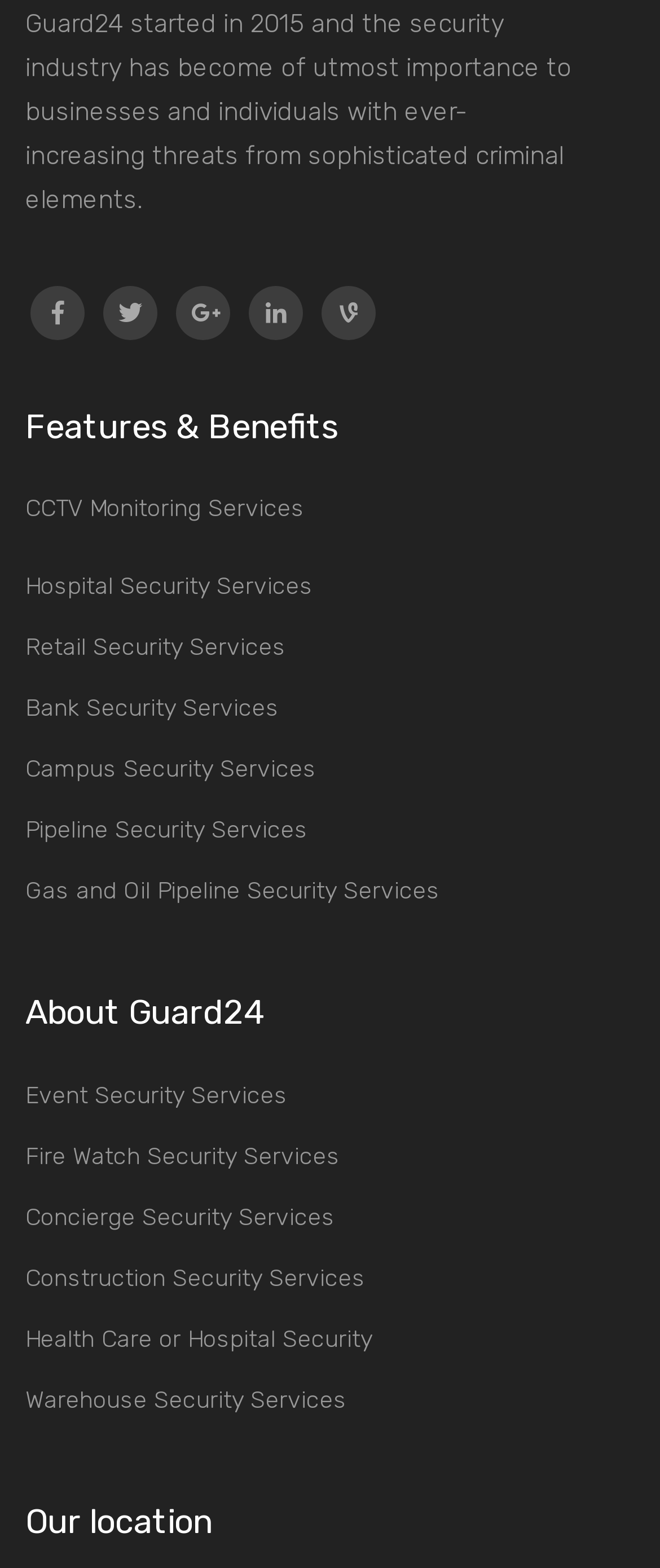Show the bounding box coordinates of the element that should be clicked to complete the task: "Click the Gas and Oil Pipeline Security Services link".

[0.038, 0.555, 0.667, 0.583]